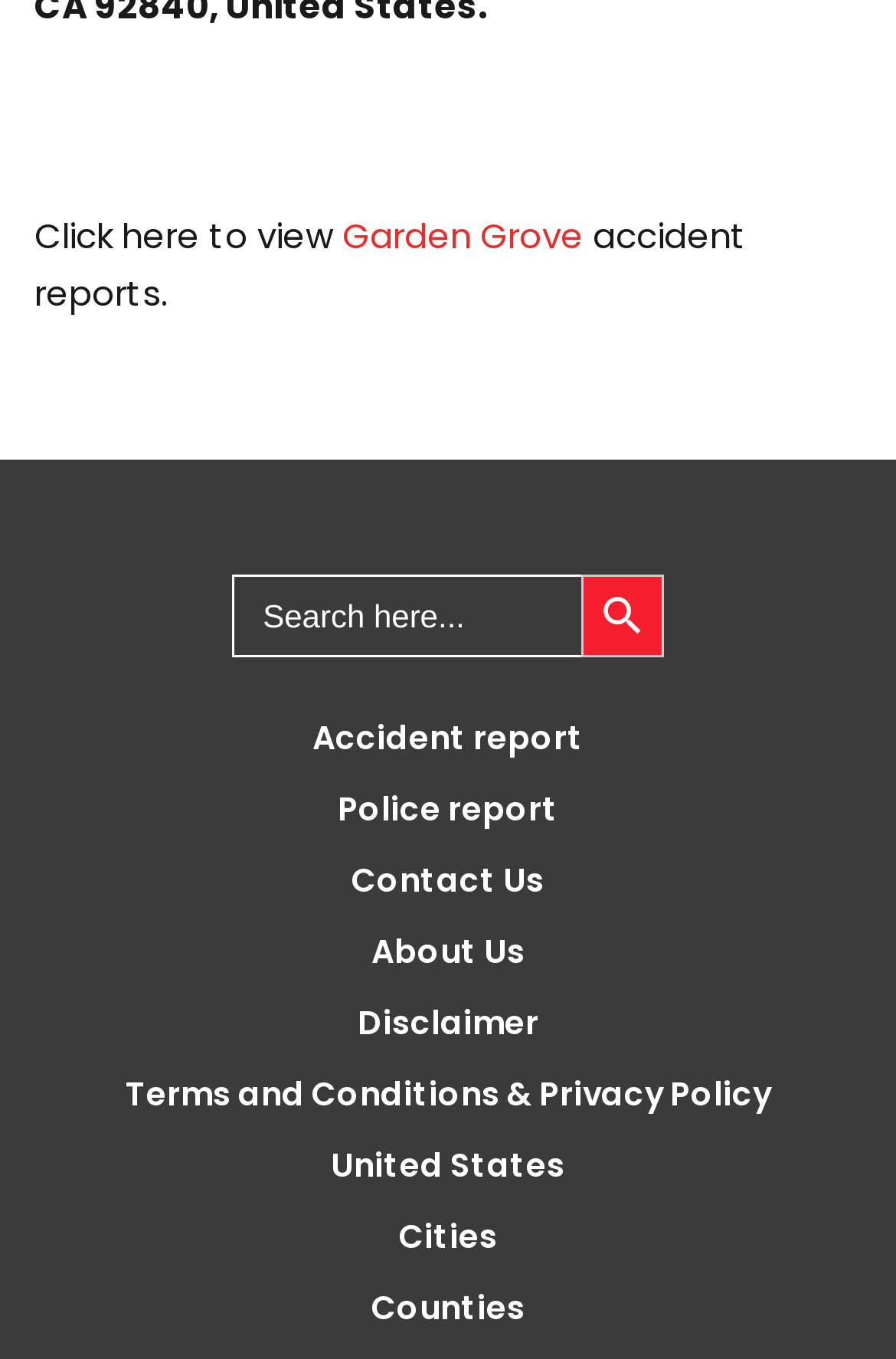What is the first link on the webpage?
Answer with a single word or phrase by referring to the visual content.

Garden Grove